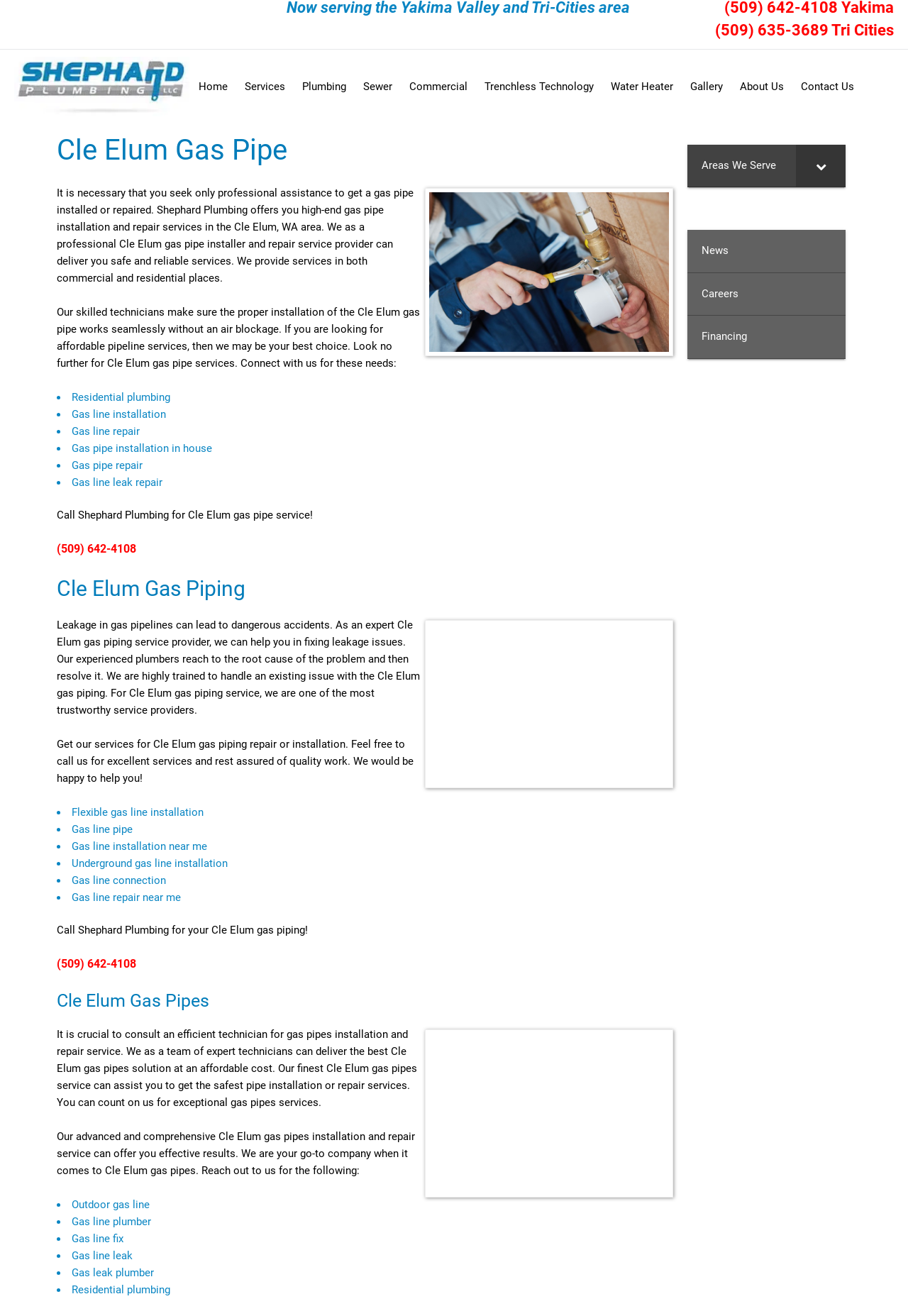What is the purpose of Shephard Plumbing?
Provide an in-depth and detailed explanation in response to the question.

The purpose of Shephard Plumbing can be inferred from the text on the webpage, which emphasizes the importance of seeking professional assistance for gas pipe installation and repair. The company provides high-end gas pipe installation and repair services in the Cle Elum, WA area.